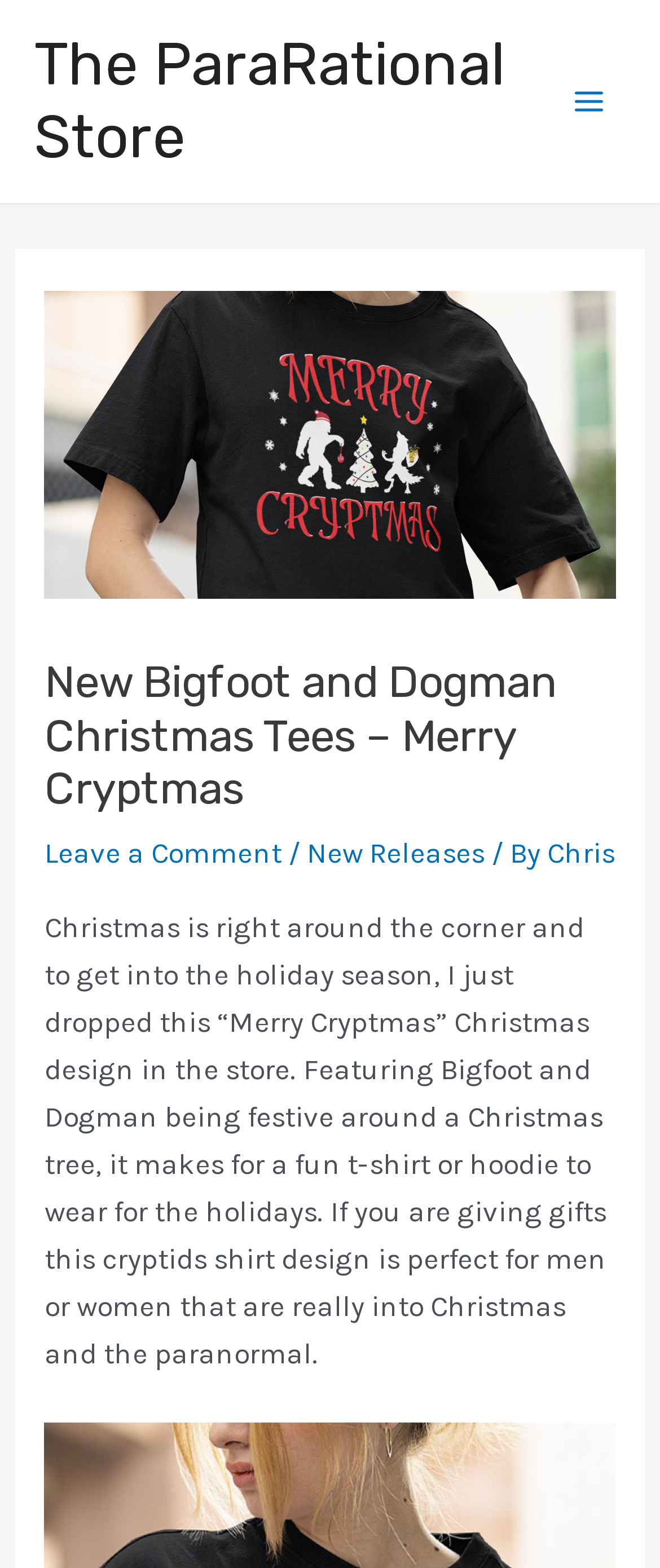Answer the question briefly using a single word or phrase: 
What is the theme of the Christmas design?

Paranormal